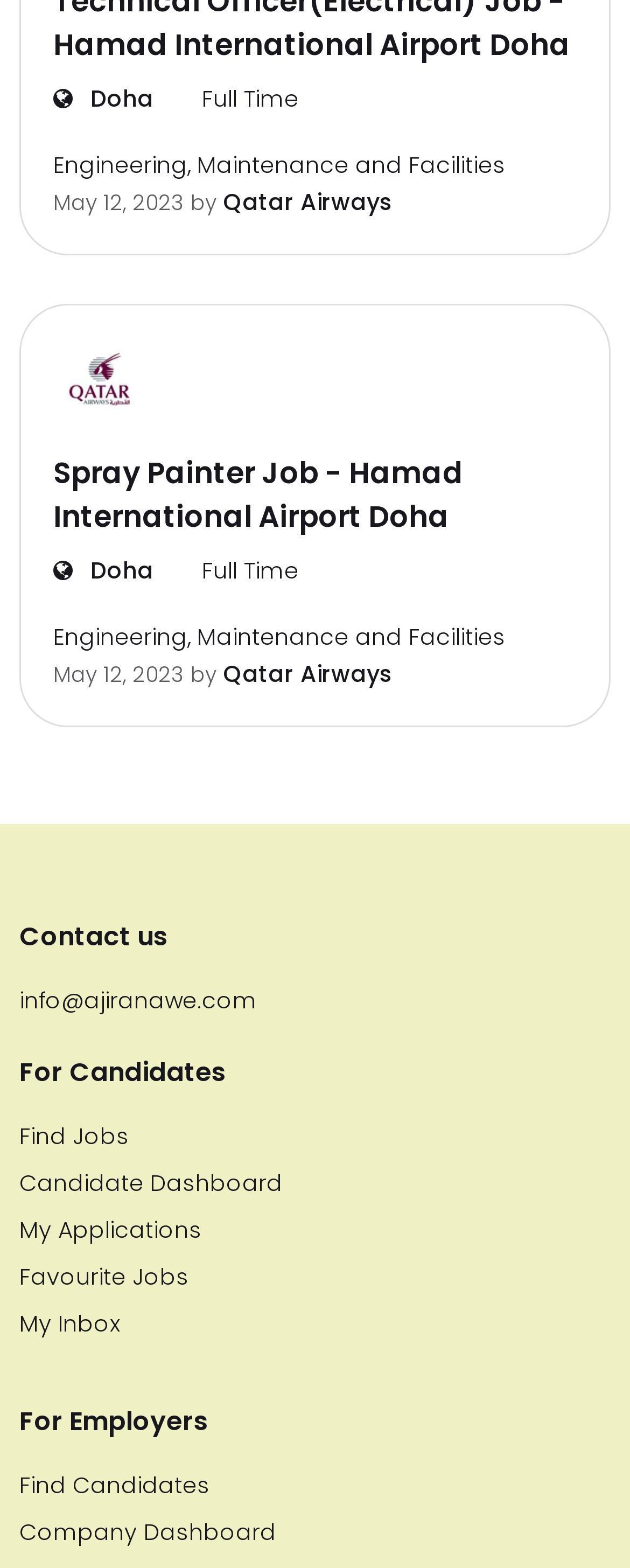Determine the bounding box for the UI element as described: "Doha". The coordinates should be represented as four float numbers between 0 and 1, formatted as [left, top, right, bottom].

[0.085, 0.353, 0.244, 0.375]